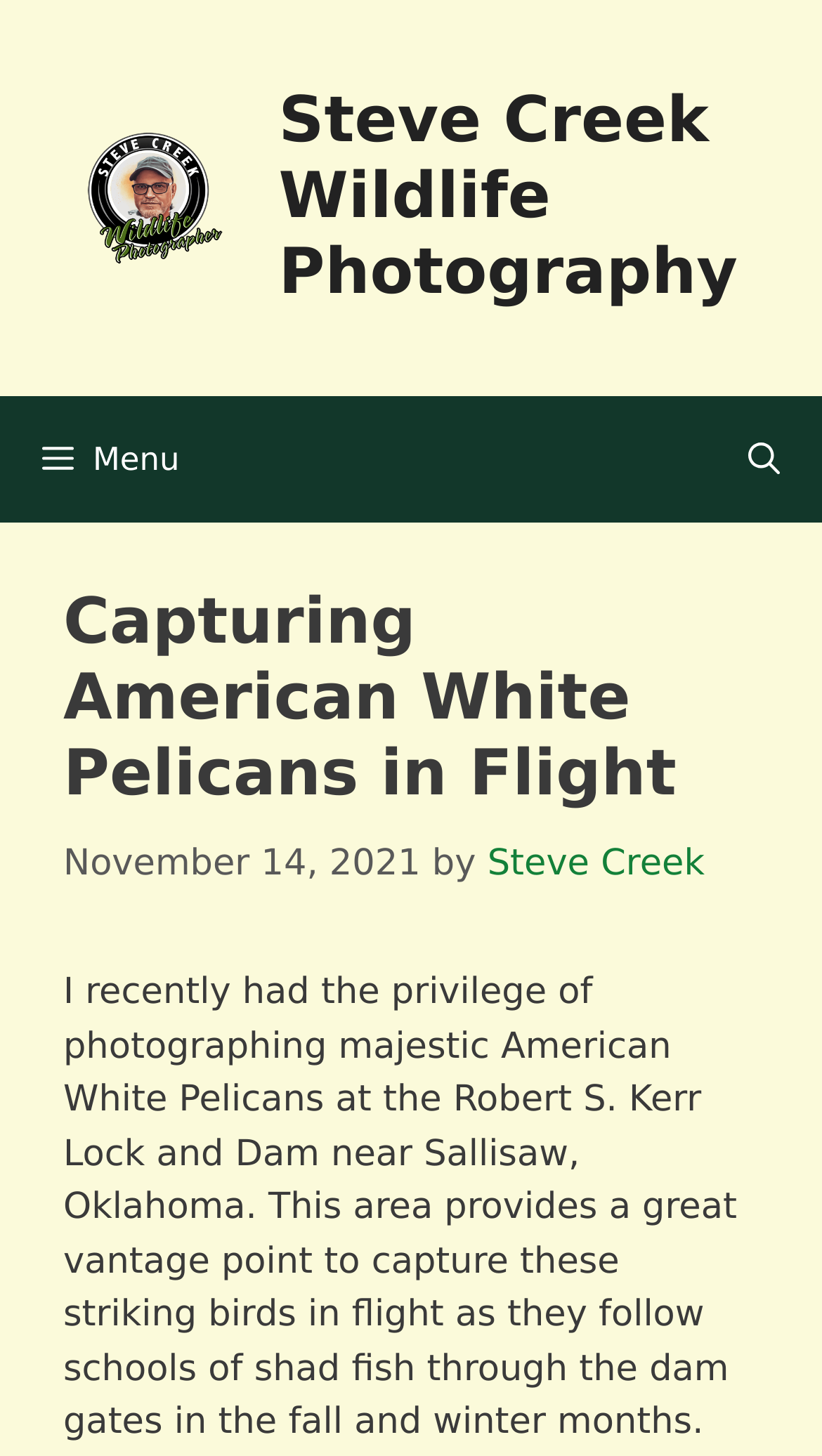Please specify the bounding box coordinates in the format (top-left x, top-left y, bottom-right x, bottom-right y), with all values as floating point numbers between 0 and 1. Identify the bounding box of the UI element described by: Steve Creek

[0.593, 0.578, 0.857, 0.607]